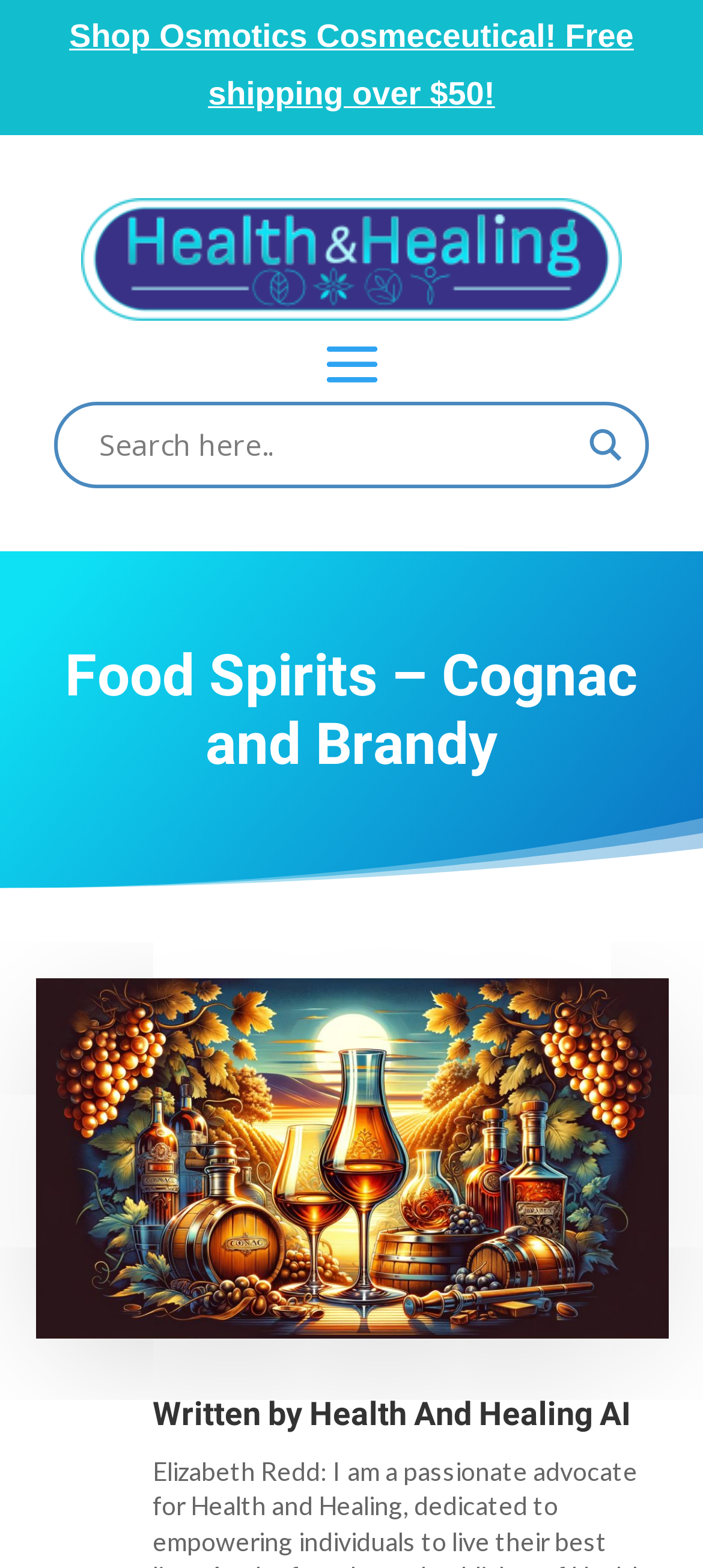What is the purpose of the search form?
Could you answer the question in a detailed manner, providing as much information as possible?

The search form is located at the top of the webpage, and it consists of a search input box and a search magnifier button. This suggests that the website allows users to search for specific content, such as articles or products, within the website.